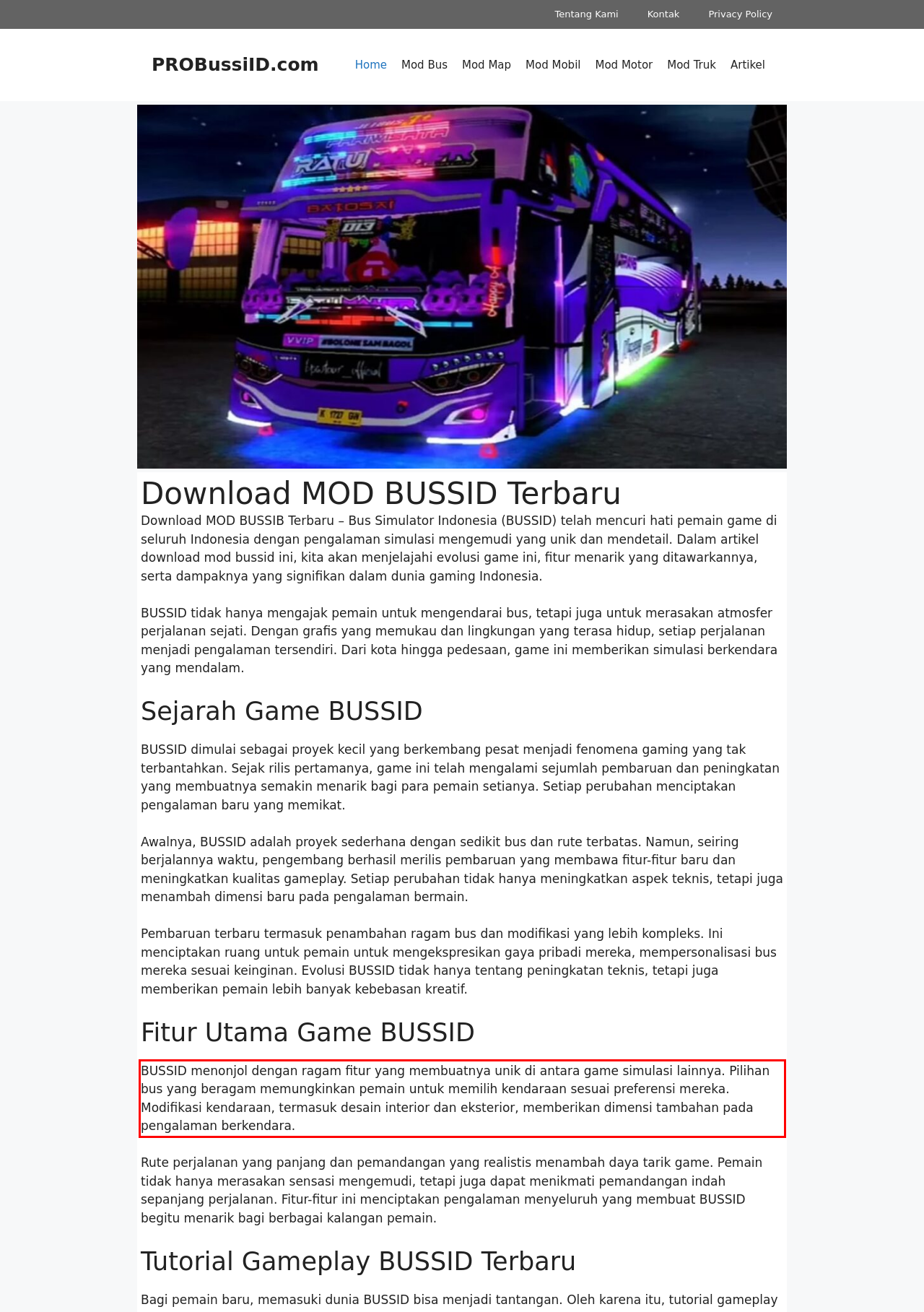Please perform OCR on the text content within the red bounding box that is highlighted in the provided webpage screenshot.

BUSSID menonjol dengan ragam fitur yang membuatnya unik di antara game simulasi lainnya. Pilihan bus yang beragam memungkinkan pemain untuk memilih kendaraan sesuai preferensi mereka. Modifikasi kendaraan, termasuk desain interior dan eksterior, memberikan dimensi tambahan pada pengalaman berkendara.